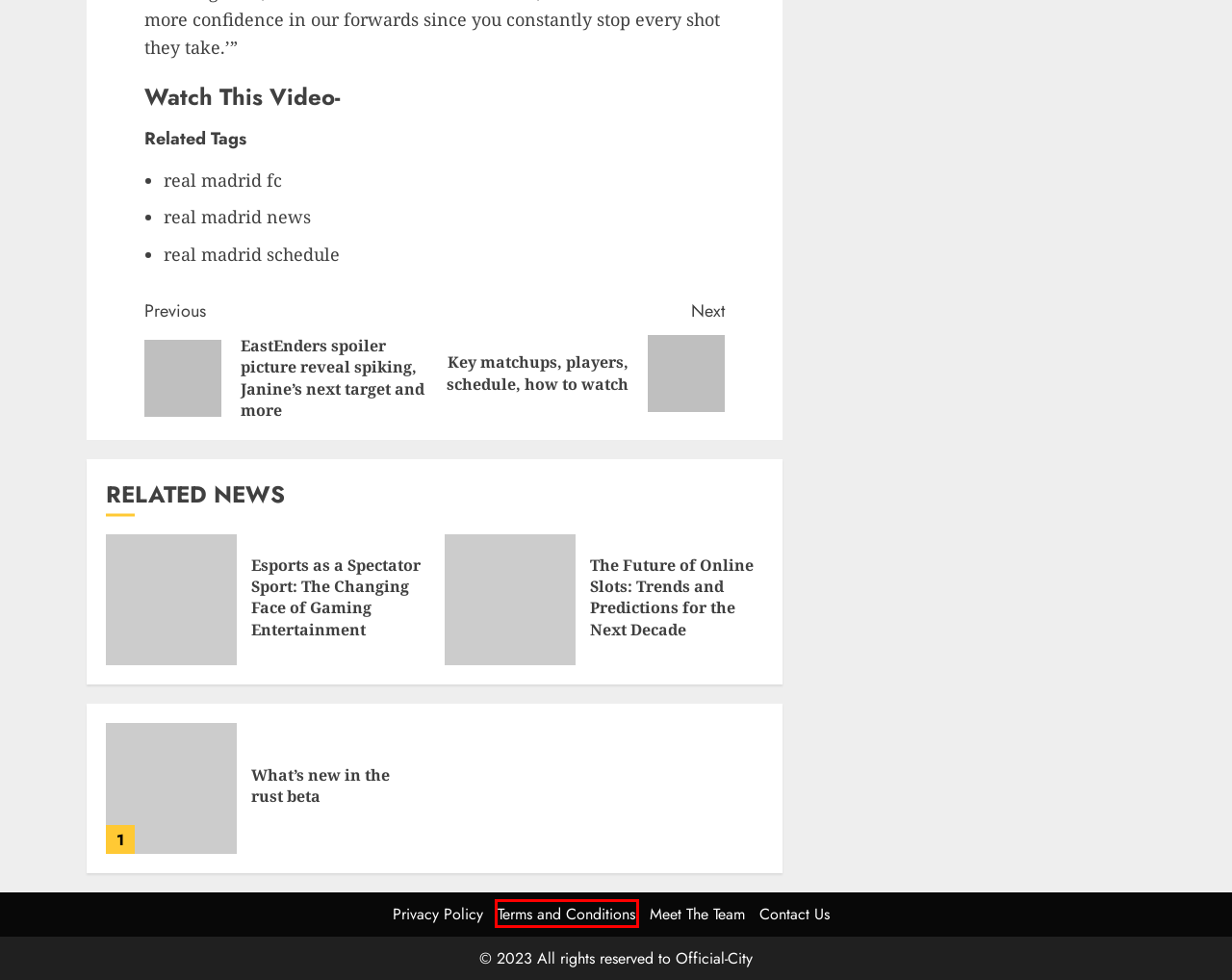Observe the screenshot of a webpage with a red bounding box highlighting an element. Choose the webpage description that accurately reflects the new page after the element within the bounding box is clicked. Here are the candidates:
A. Tried and Effective Gardening Tips for Flourishing Gardens – Official City
B. Winter vs. Spring: The Ultimate Deep Cleaning Dilemma – Official City
C. Latest – Official City
D. Terms and Conditions – Official City
E. Home Sweet Home – Official City
F. Wanderlust – Official City
G. What’s new in the rust beta – Official City
H. EastEnders spoiler picture reveal spiking, Janine’s next target and more – Official City

D